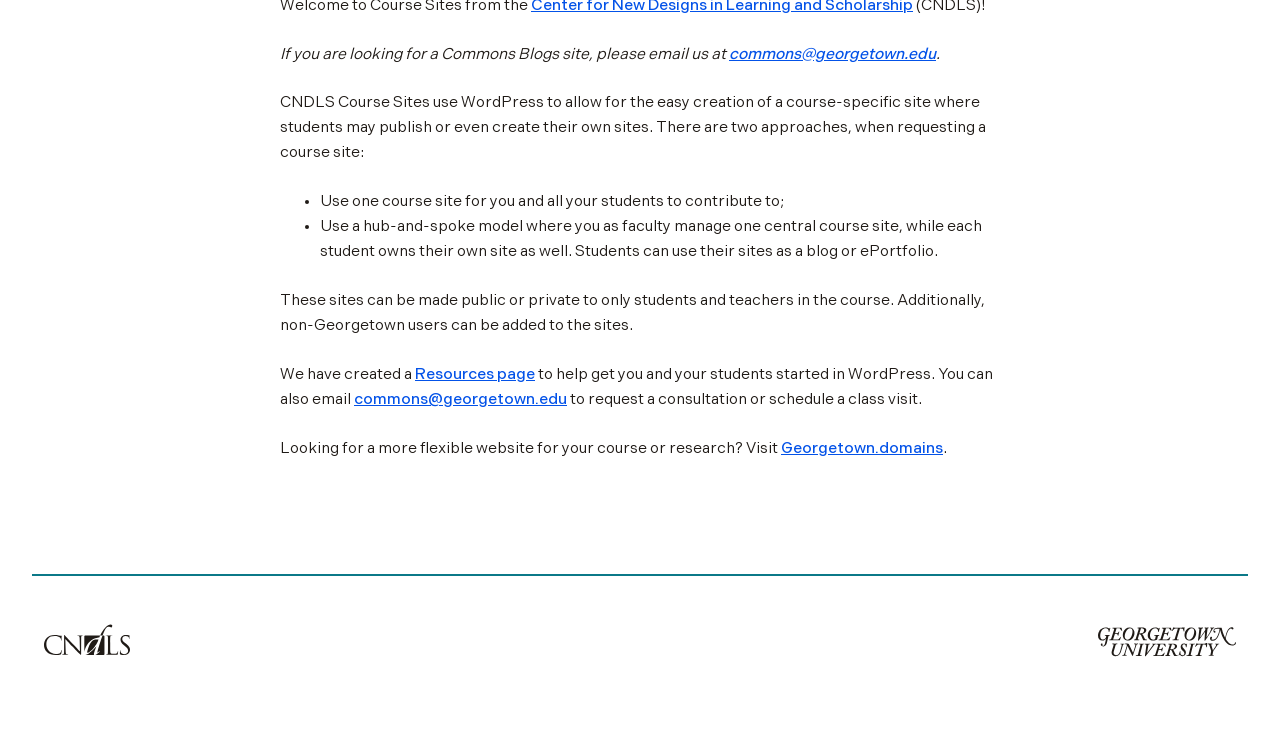Highlight the bounding box of the UI element that corresponds to this description: "commons@georgetown.edu".

[0.277, 0.529, 0.443, 0.551]